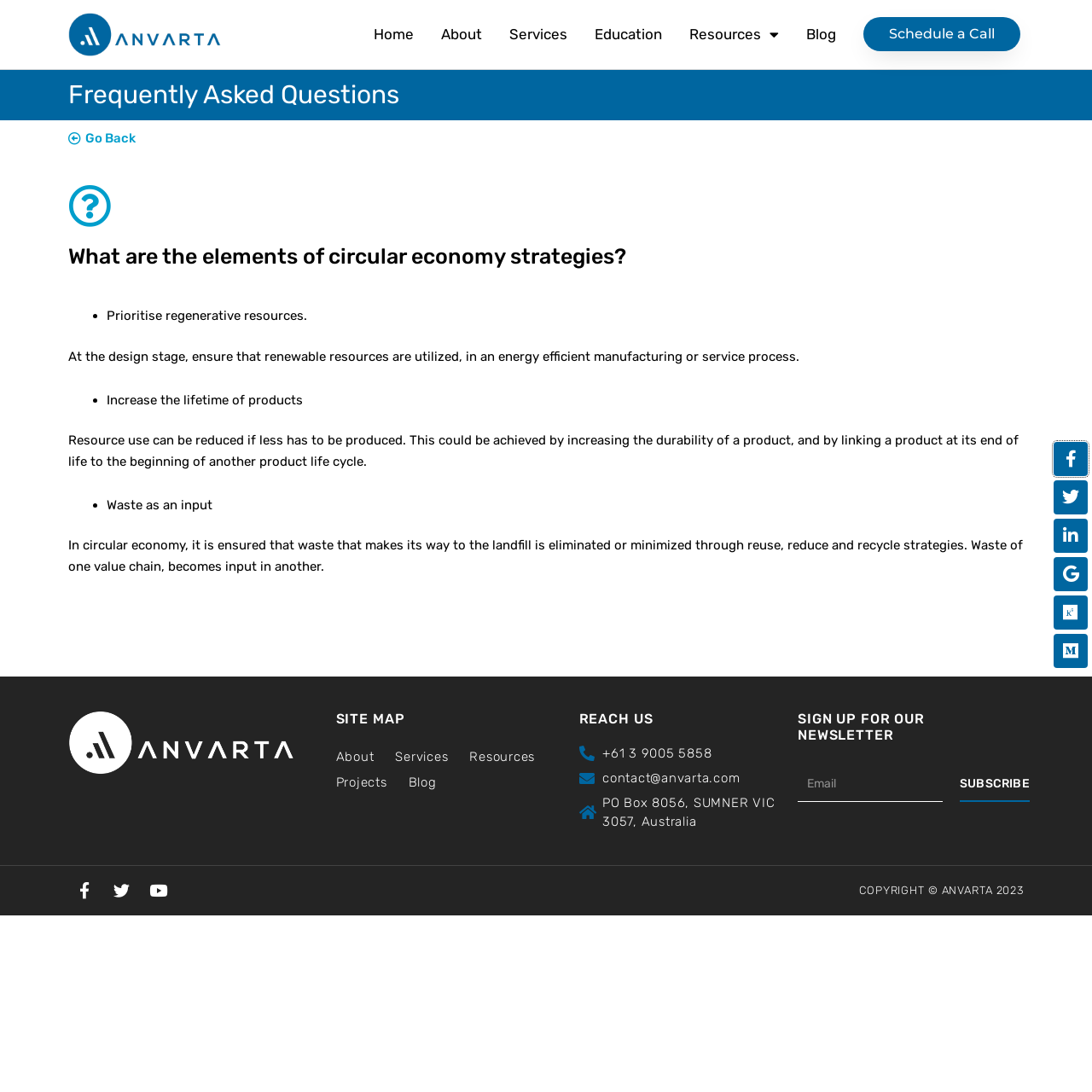What is the name of the website?
Look at the image and provide a short answer using one word or a phrase.

Anvarta